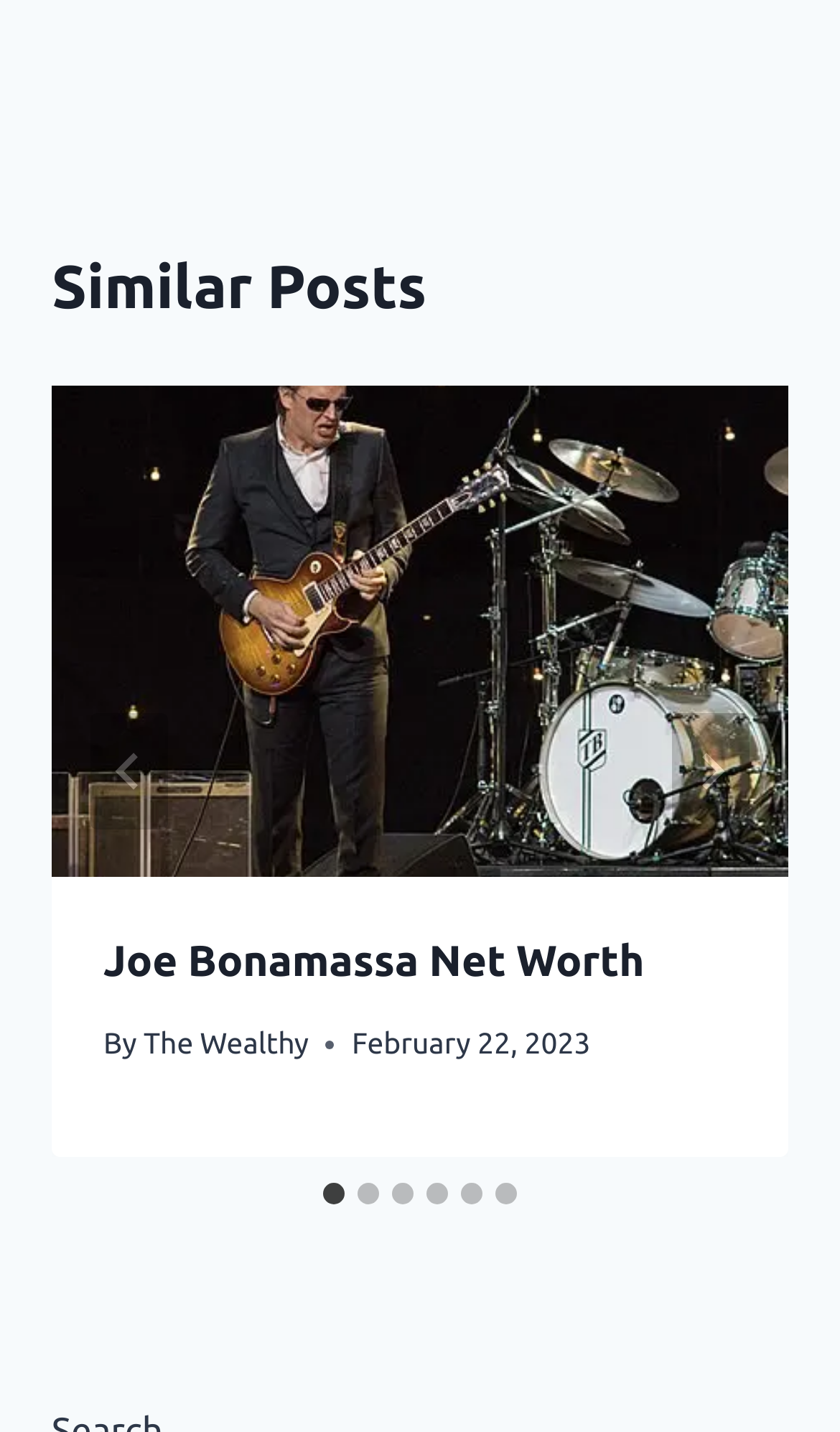What is the purpose of the 'Next' button? Look at the image and give a one-word or short phrase answer.

To go to the next slide